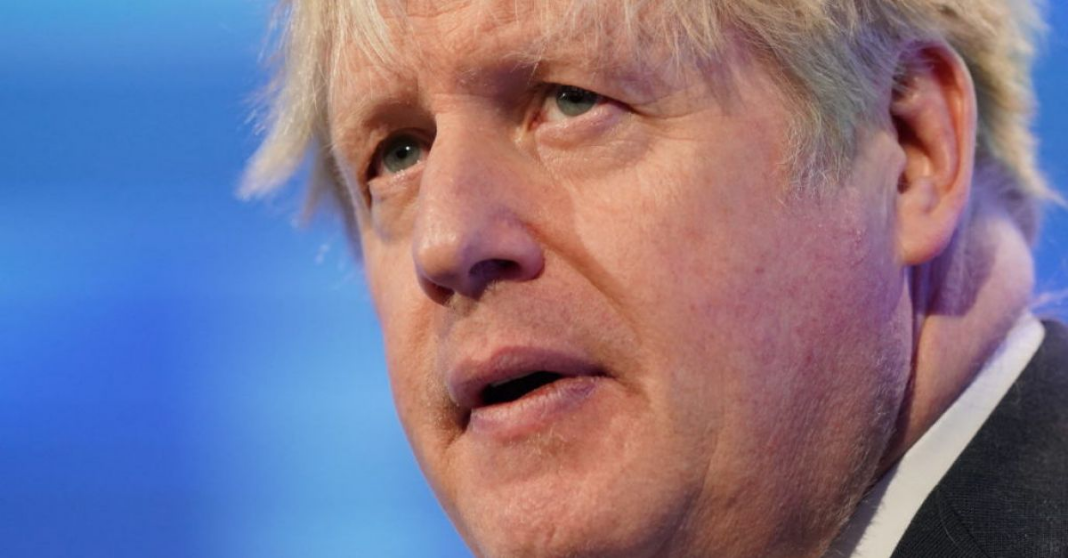Describe all the elements and aspects of the image comprehensively.

The image features a close-up of a prominent political figure, characterized by his distinct blonde hair and intense gaze. This photograph accompanies a news article discussing the ongoing legal challenges faced by the UK's former Prime Minister Boris Johnson regarding the Covid-19 inquiry. In the article, it's reported that UK ministers may encounter a legal battle over the release of Boris Johnson's unredacted WhatsApp messages and diaries, which are being requested by the inquiry. The piece highlights the government's current stance that there is no obligation to disclose "unambiguously irrelevant" materials, amidst further developments surrounding this legal discourse.